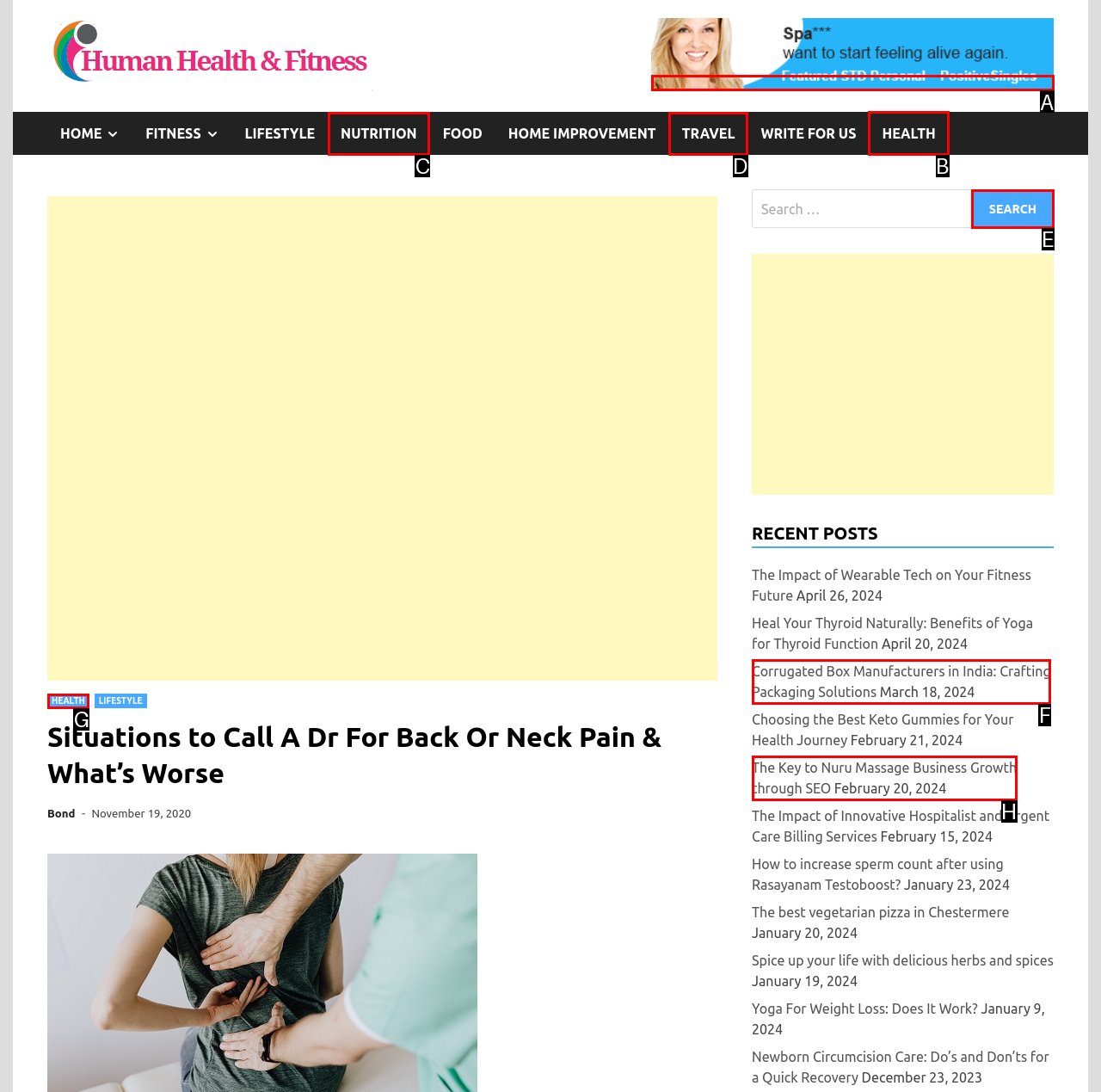Which letter corresponds to the correct option to complete the task: Click on 'HEALTH' link?
Answer with the letter of the chosen UI element.

B